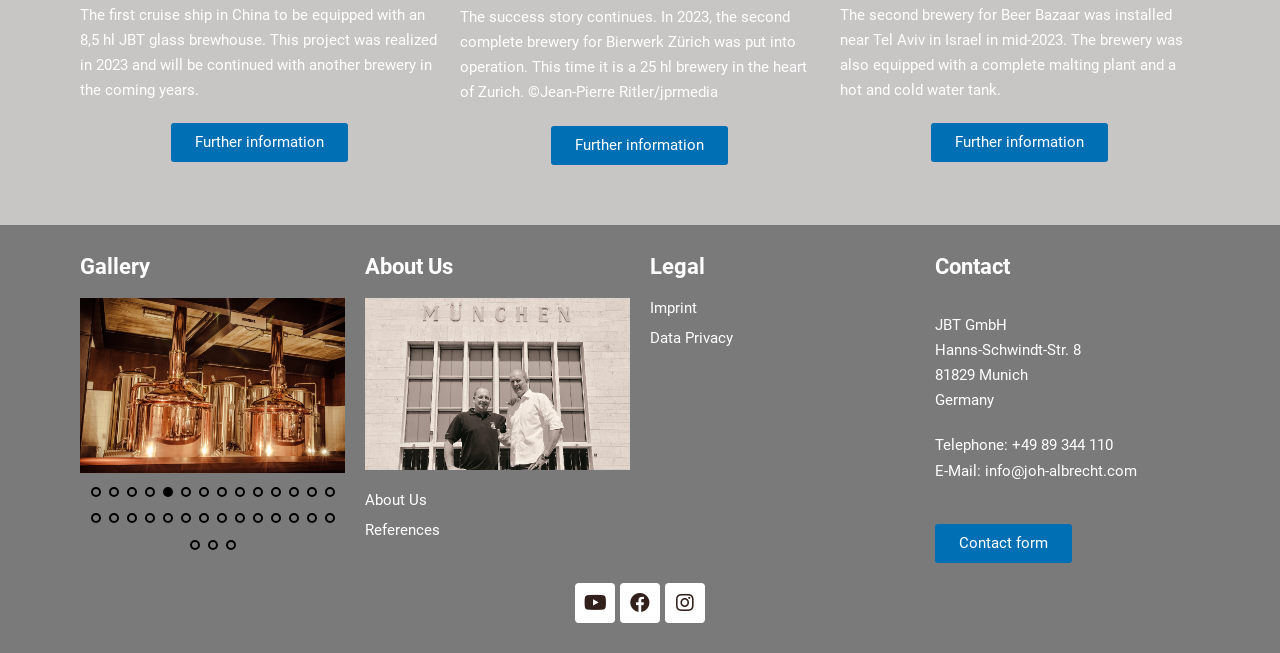By analyzing the image, answer the following question with a detailed response: What is the location of JBT GmbH?

I found the address of JBT GmbH in the Contact section, which is Hanns-Schwindt-Str. 8, 81829 Munich, Germany.